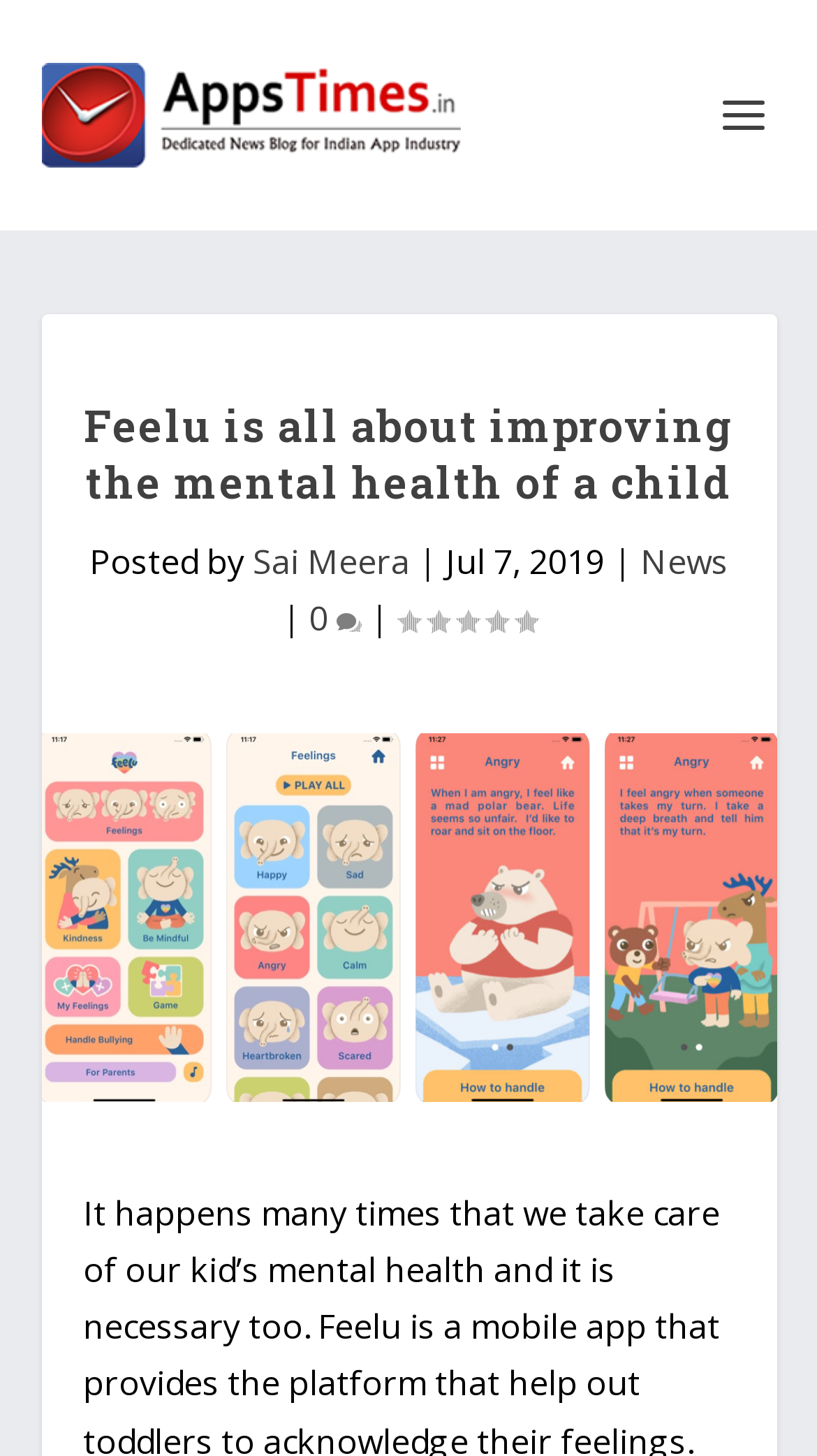Construct a comprehensive description capturing every detail on the webpage.

The webpage appears to be an article or blog post about an app called Feelu, which focuses on improving the mental health of children. At the top left of the page, there is a logo or icon for "AppsTimes" accompanied by a link to the same name. 

Below the logo, there is a heading that summarizes the content of the article, which is "Feelu is all about improving the mental health of a child". 

To the right of the heading, there is a section that displays information about the author and the date of publication. This section includes the text "Posted by", followed by a link to the author's name, "Sai Meera", and then the date "Jul 7, 2019". 

Further to the right, there is a link to the category "News". 

Below the author and date section, there is a comment section. This section includes a link with a comment count, represented by the text "0 \ue63b", and a generic element displaying the comment count. To the right of the comment count, there is a vertical line, and then a rating section displaying the text "Rating: 0.00". 

At the bottom of the page, there is a large image that likely represents the Feelu app or its functionality, taking up most of the width of the page.